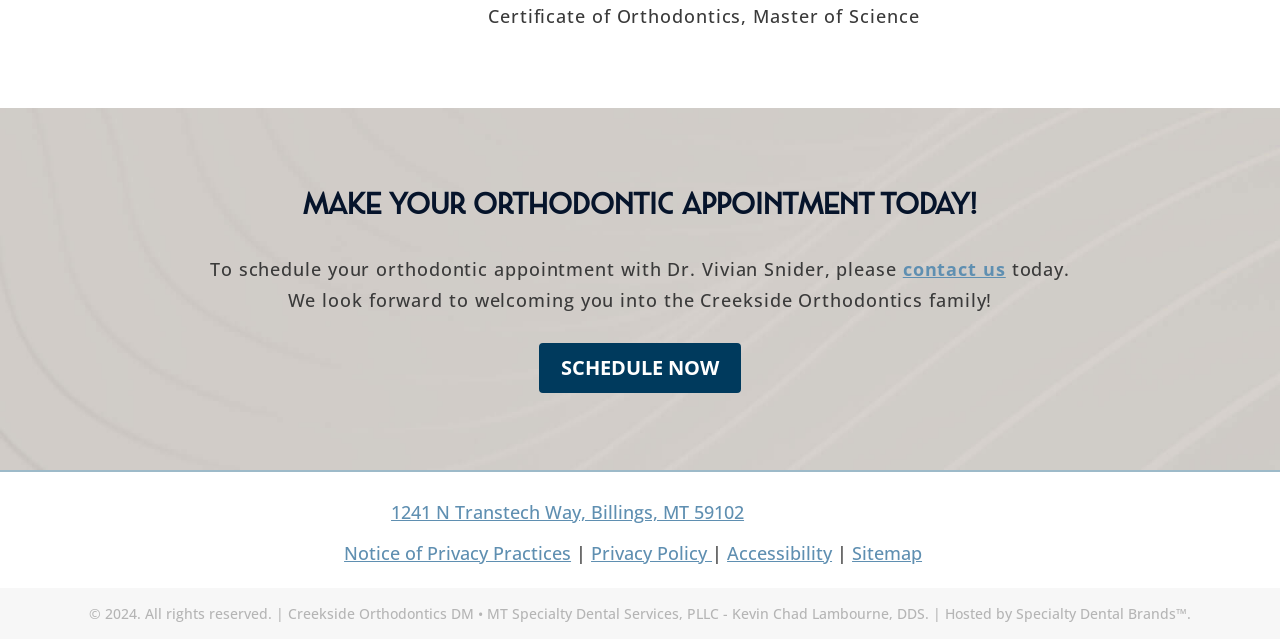Locate the coordinates of the bounding box for the clickable region that fulfills this instruction: "View sitemap".

[0.666, 0.846, 0.72, 0.884]